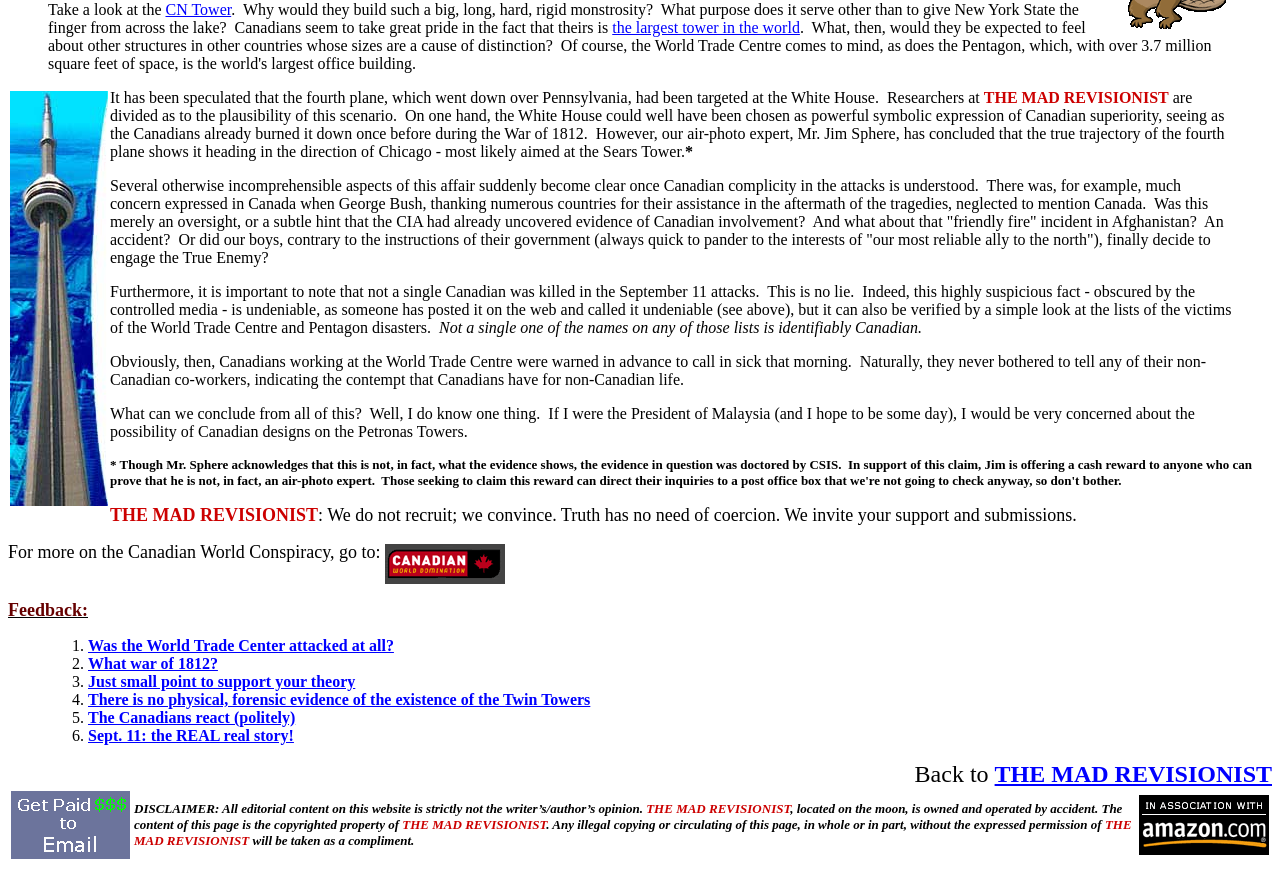Determine the bounding box for the UI element as described: "THE MAD REVISIONIST". The coordinates should be represented as four float numbers between 0 and 1, formatted as [left, top, right, bottom].

[0.777, 0.875, 0.994, 0.905]